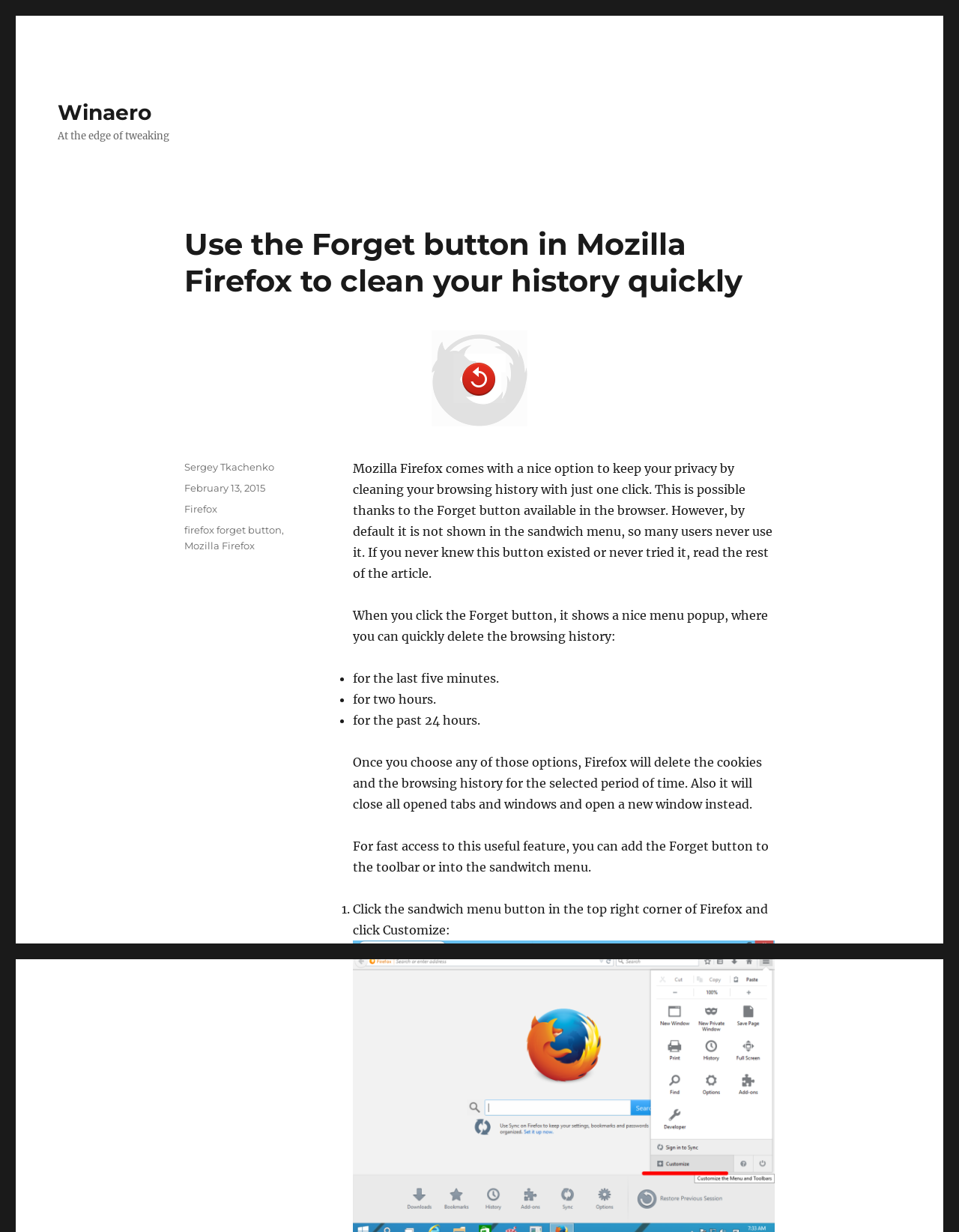Who is the author of this article?
Deliver a detailed and extensive answer to the question.

The author of this article is Sergey Tkachenko, as mentioned in the footer section of the webpage.